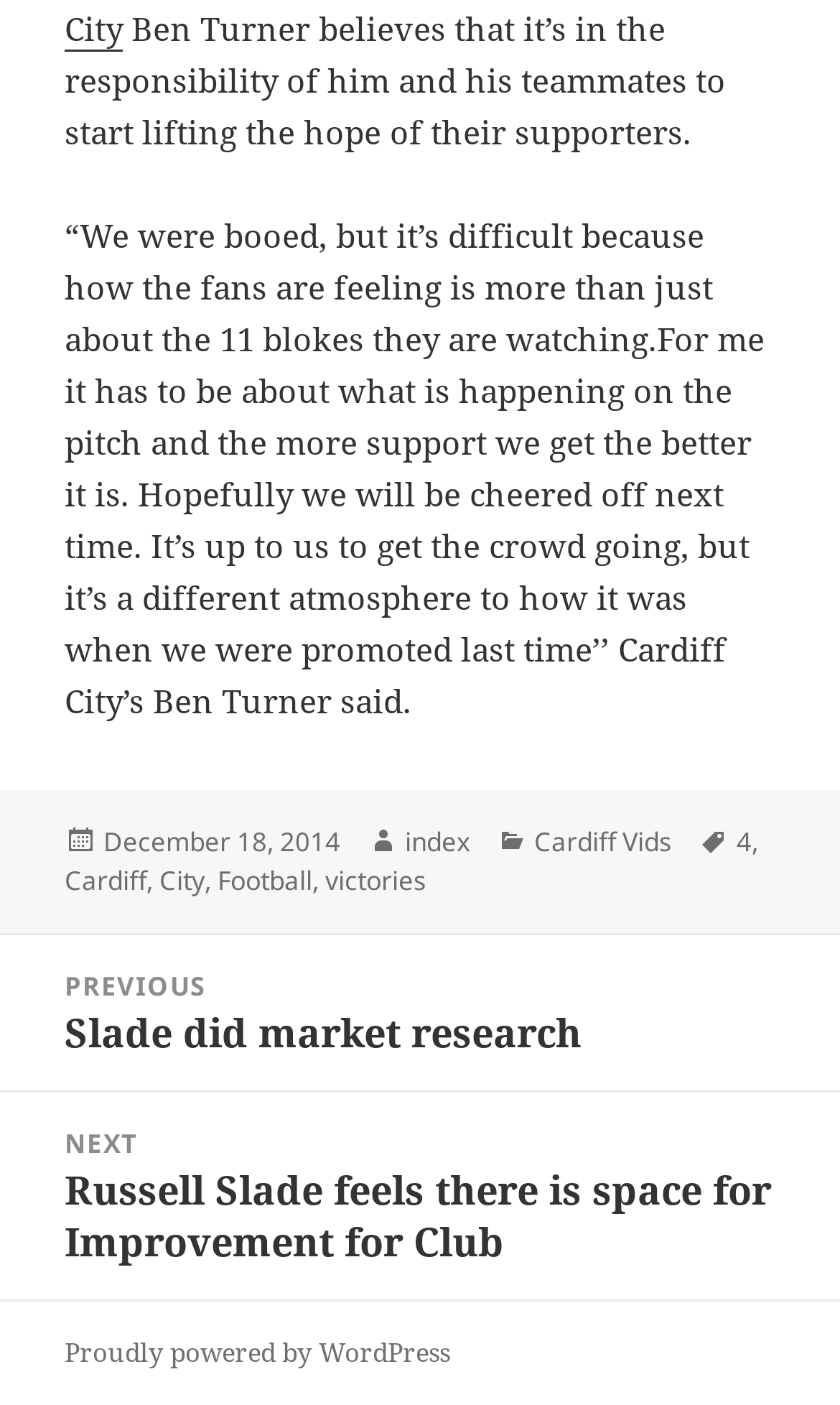What is the previous post about?
Based on the content of the image, thoroughly explain and answer the question.

The previous post can be found in the navigation section of the webpage, where it says 'Previous post:' followed by a link 'Slade did market research'.